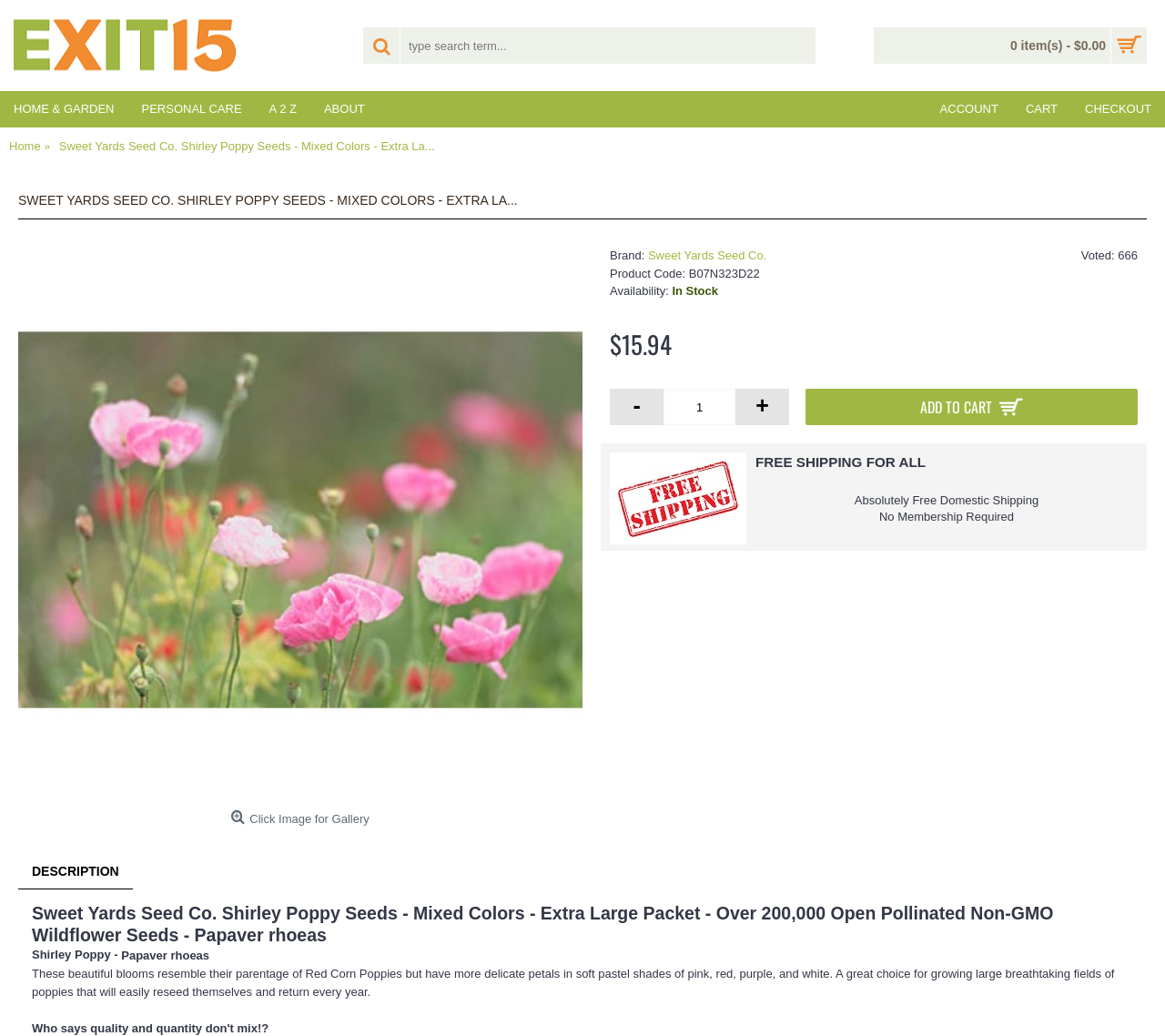Find and specify the bounding box coordinates that correspond to the clickable region for the instruction: "Read about 'Weight Loss Tips'".

None